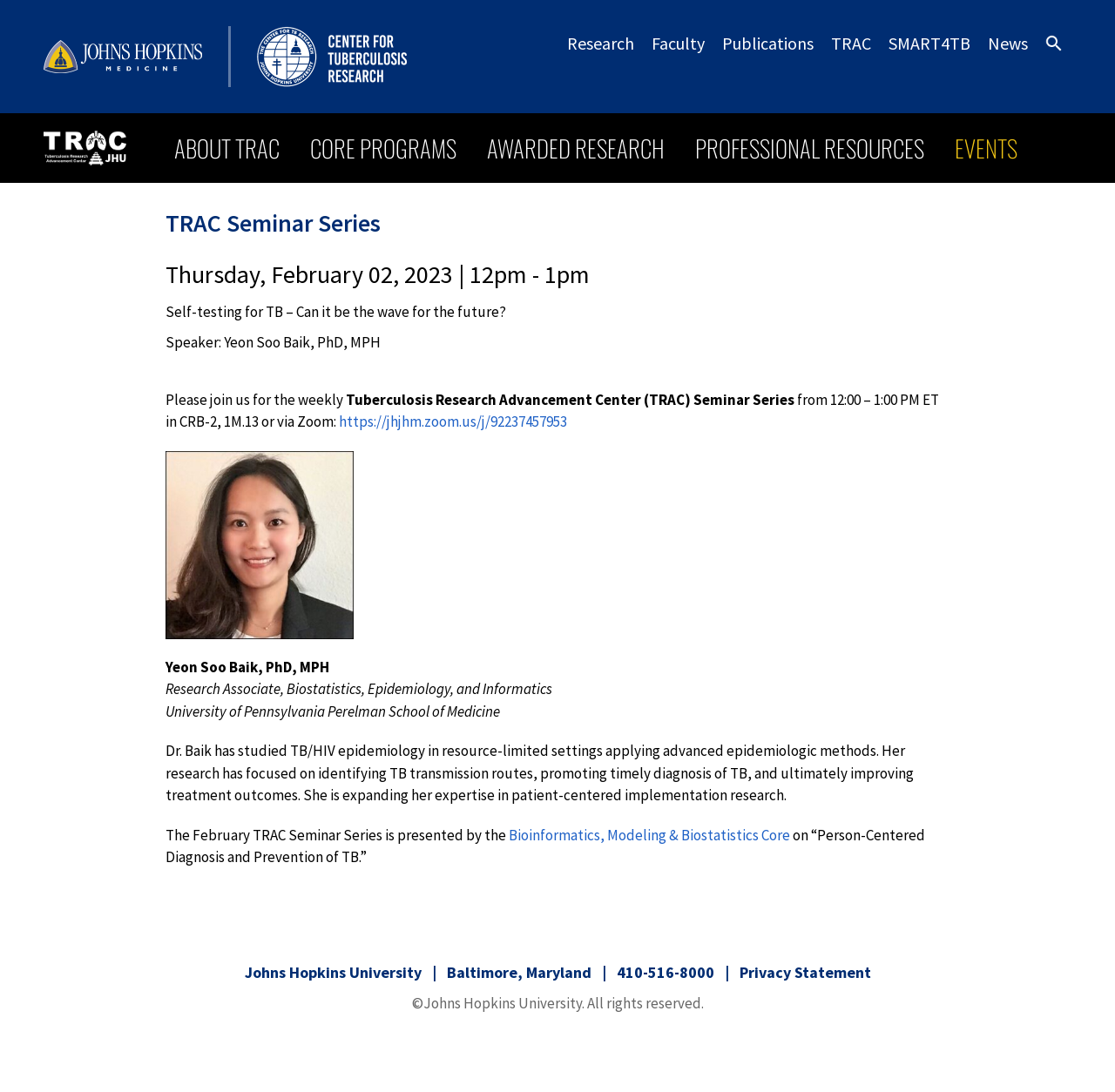Please identify the bounding box coordinates of the region to click in order to complete the given instruction: "Search for something". The coordinates should be four float numbers between 0 and 1, i.e., [left, top, right, bottom].

[0.93, 0.024, 0.961, 0.056]